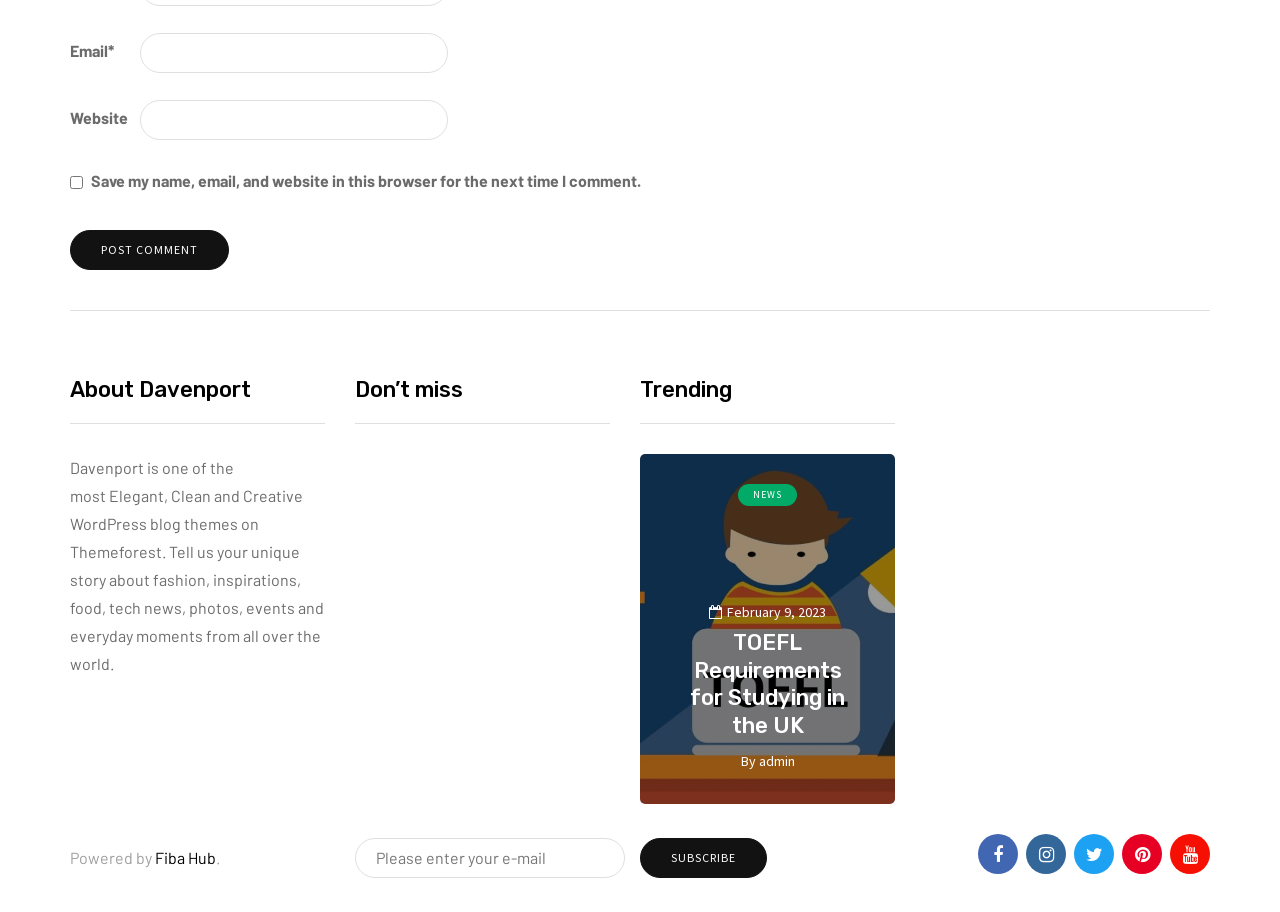Please analyze the image and provide a thorough answer to the question:
How many comment fields are there?

I counted the number of textbox elements with the label 'Email*' and 'Website', which are required and not required respectively, and found two comment fields.